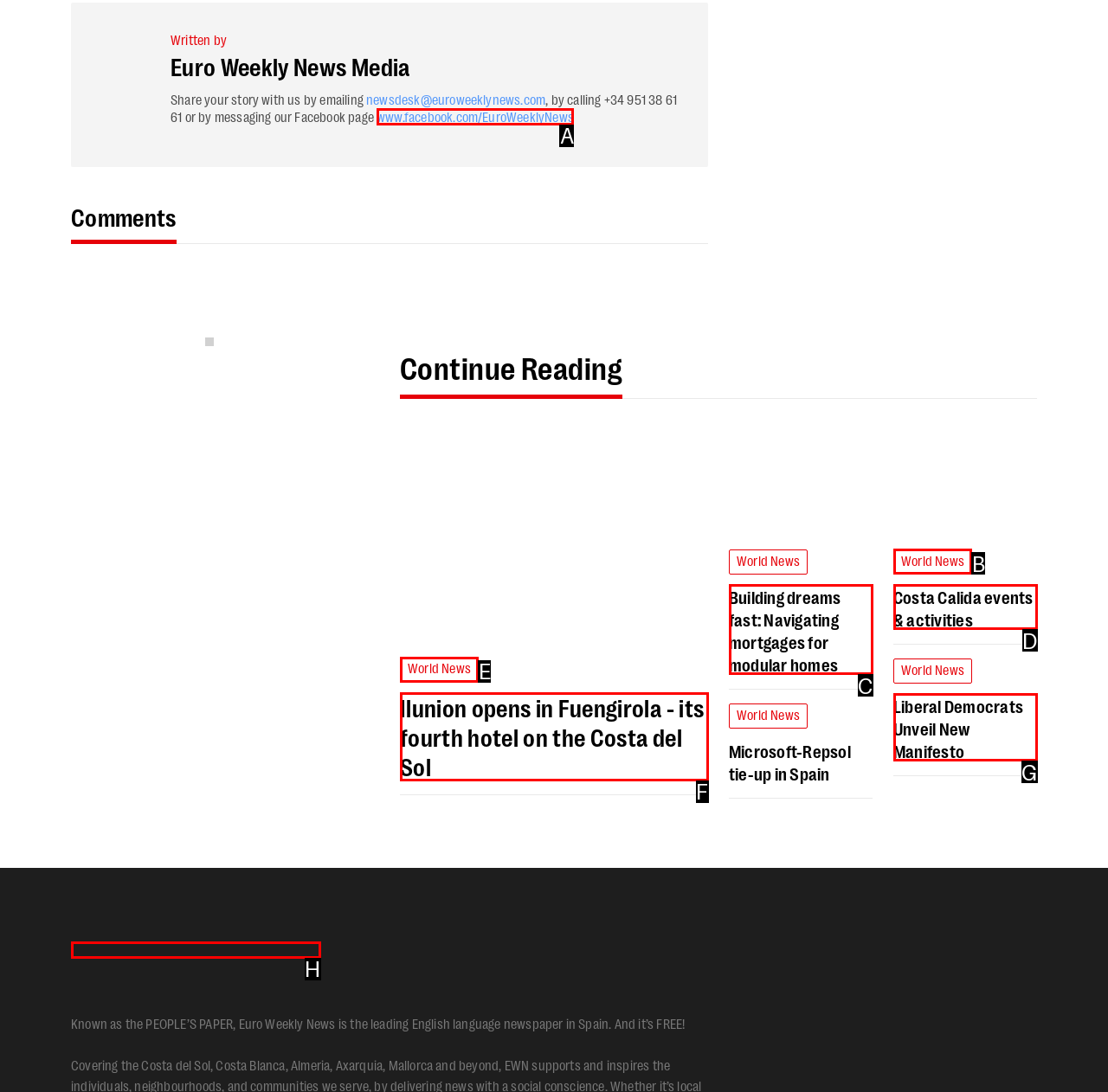Which lettered option matches the following description: How to Market Inspirational Jewelry
Provide the letter of the matching option directly.

None